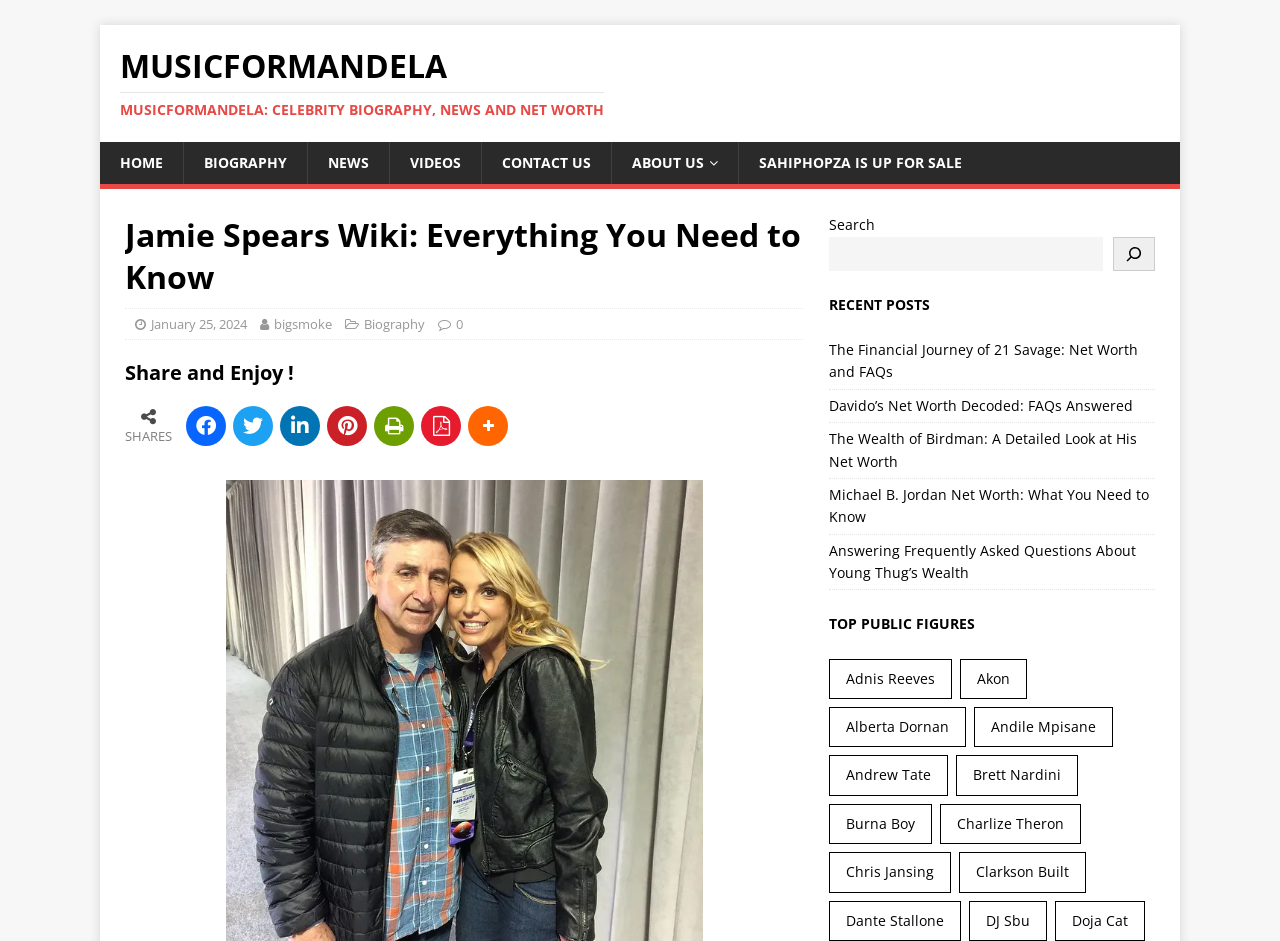Bounding box coordinates are specified in the format (top-left x, top-left y, bottom-right x, bottom-right y). All values are floating point numbers bounded between 0 and 1. Please provide the bounding box coordinate of the region this sentence describes: SAHipHopZA is up for sale

[0.577, 0.151, 0.767, 0.196]